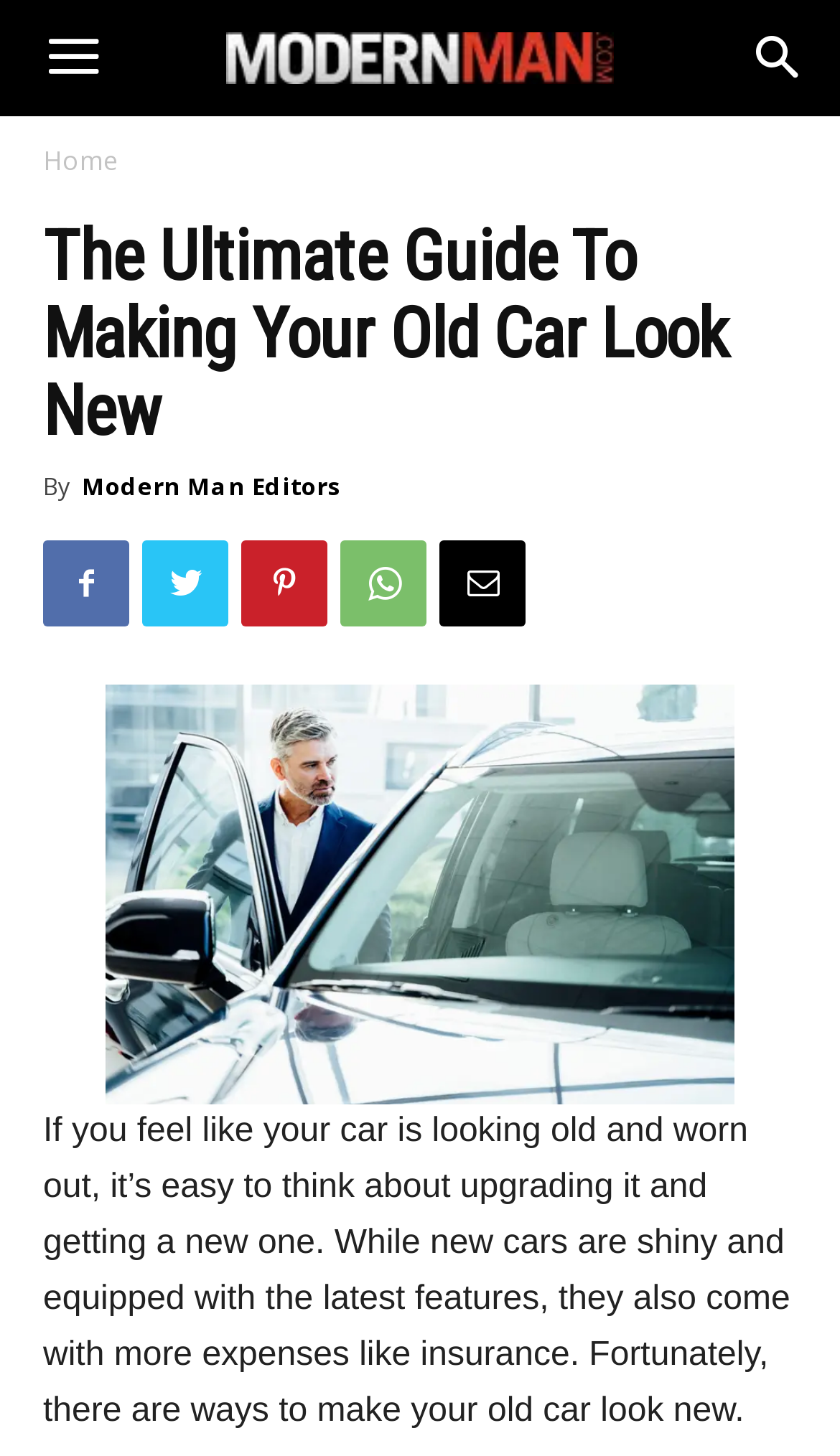Determine the bounding box coordinates for the area that should be clicked to carry out the following instruction: "Click the menu button".

[0.856, 0.0, 1.0, 0.08]